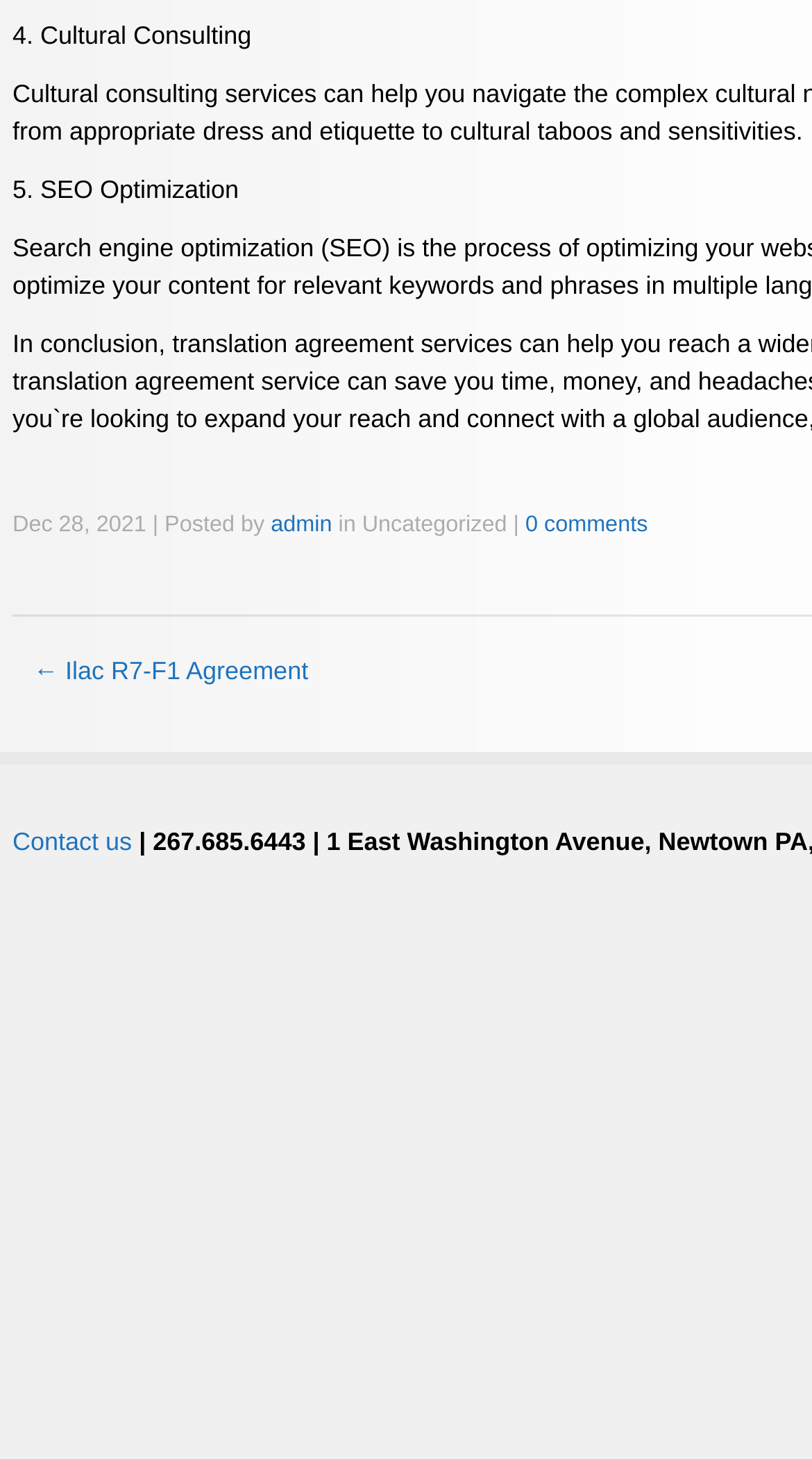Please predict the bounding box coordinates (top-left x, top-left y, bottom-right x, bottom-right y) for the UI element in the screenshot that fits the description: admin

[0.333, 0.351, 0.409, 0.368]